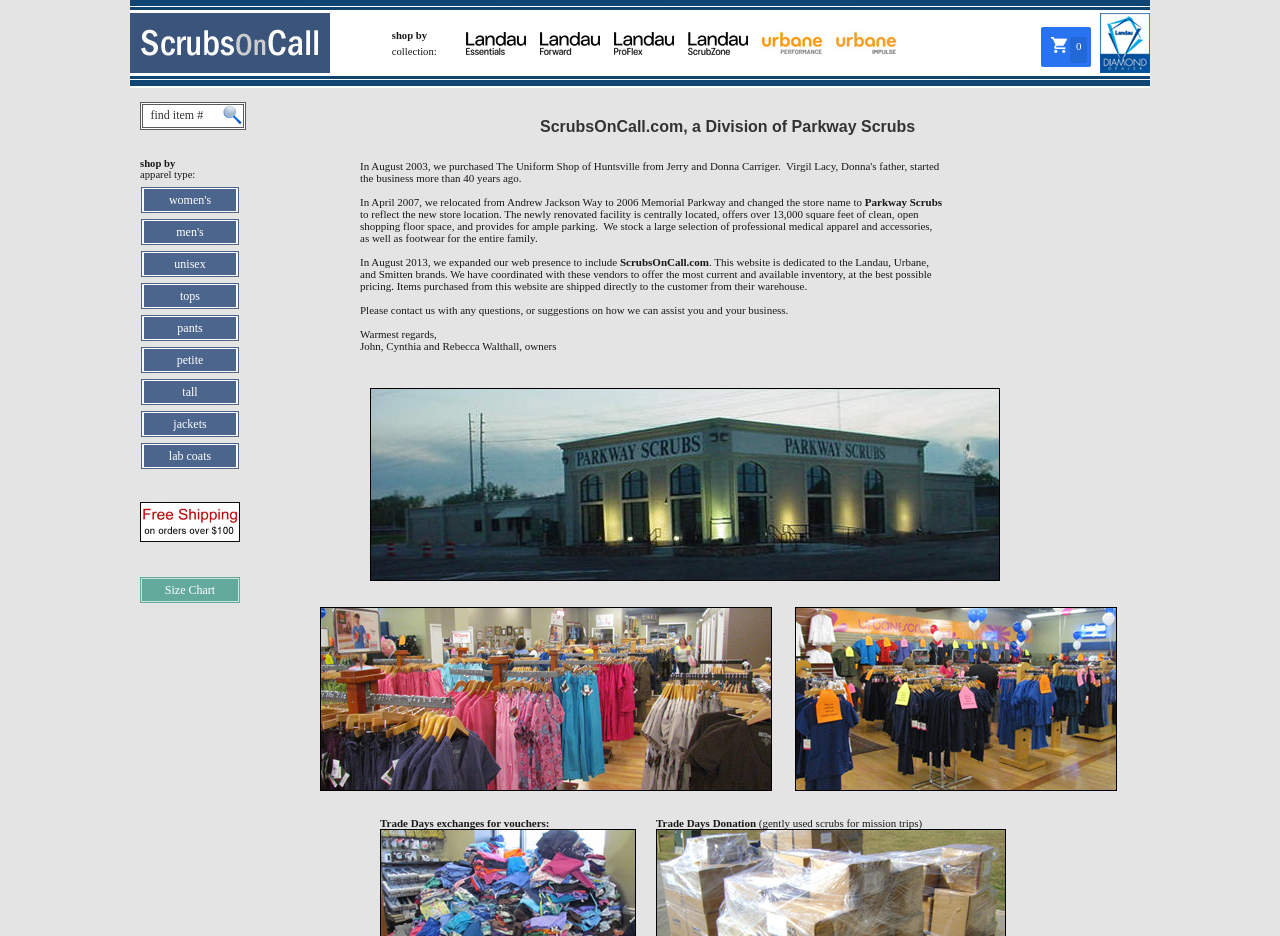Please provide the bounding box coordinates for the element that needs to be clicked to perform the instruction: "view 'Size Chart'". The coordinates must consist of four float numbers between 0 and 1, formatted as [left, top, right, bottom].

[0.109, 0.613, 0.188, 0.647]